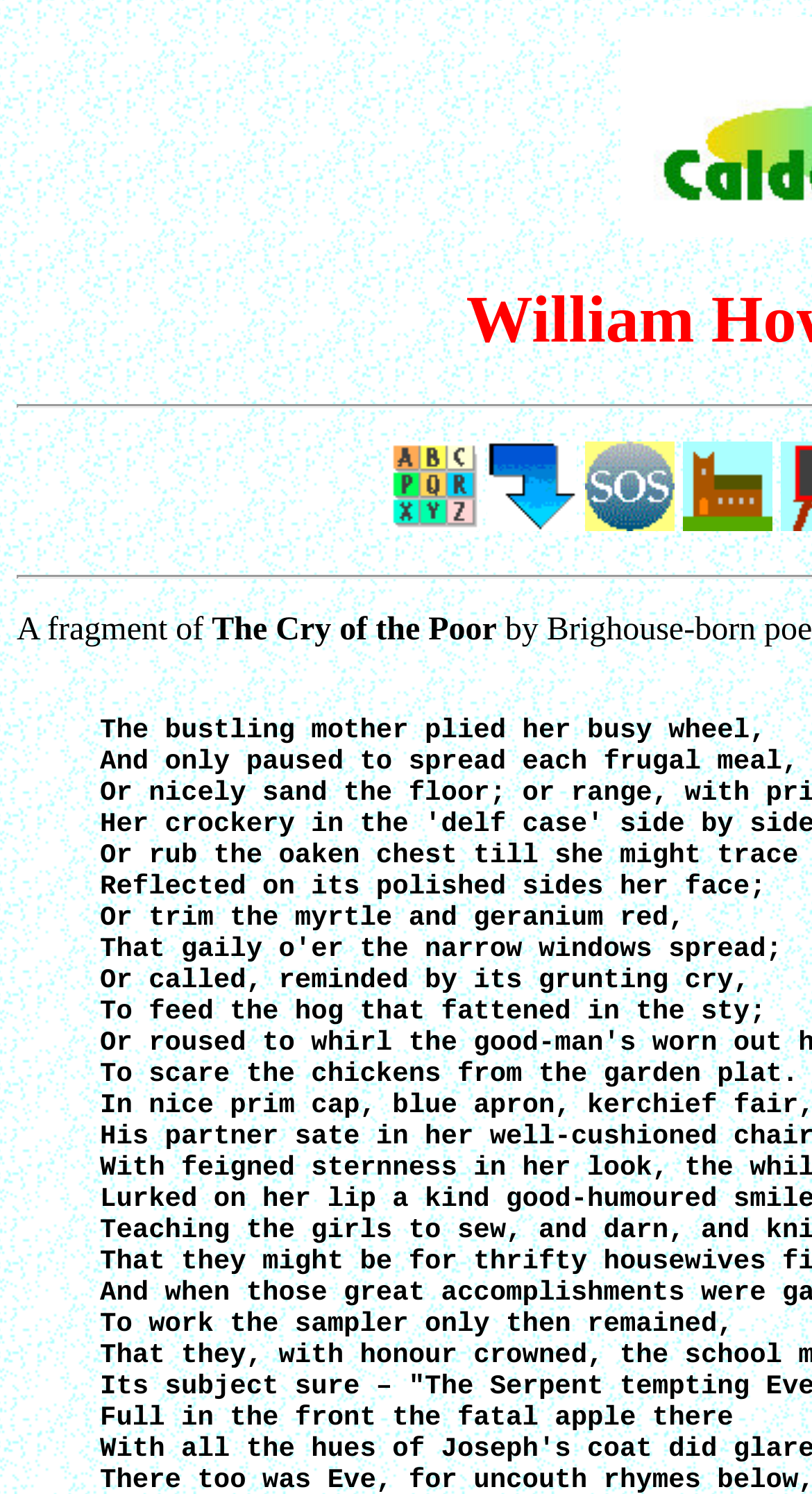Answer this question in one word or a short phrase: What is the purpose of the link 'Go to the SideTrack on Churches & Chapels'?

To navigate to a related page